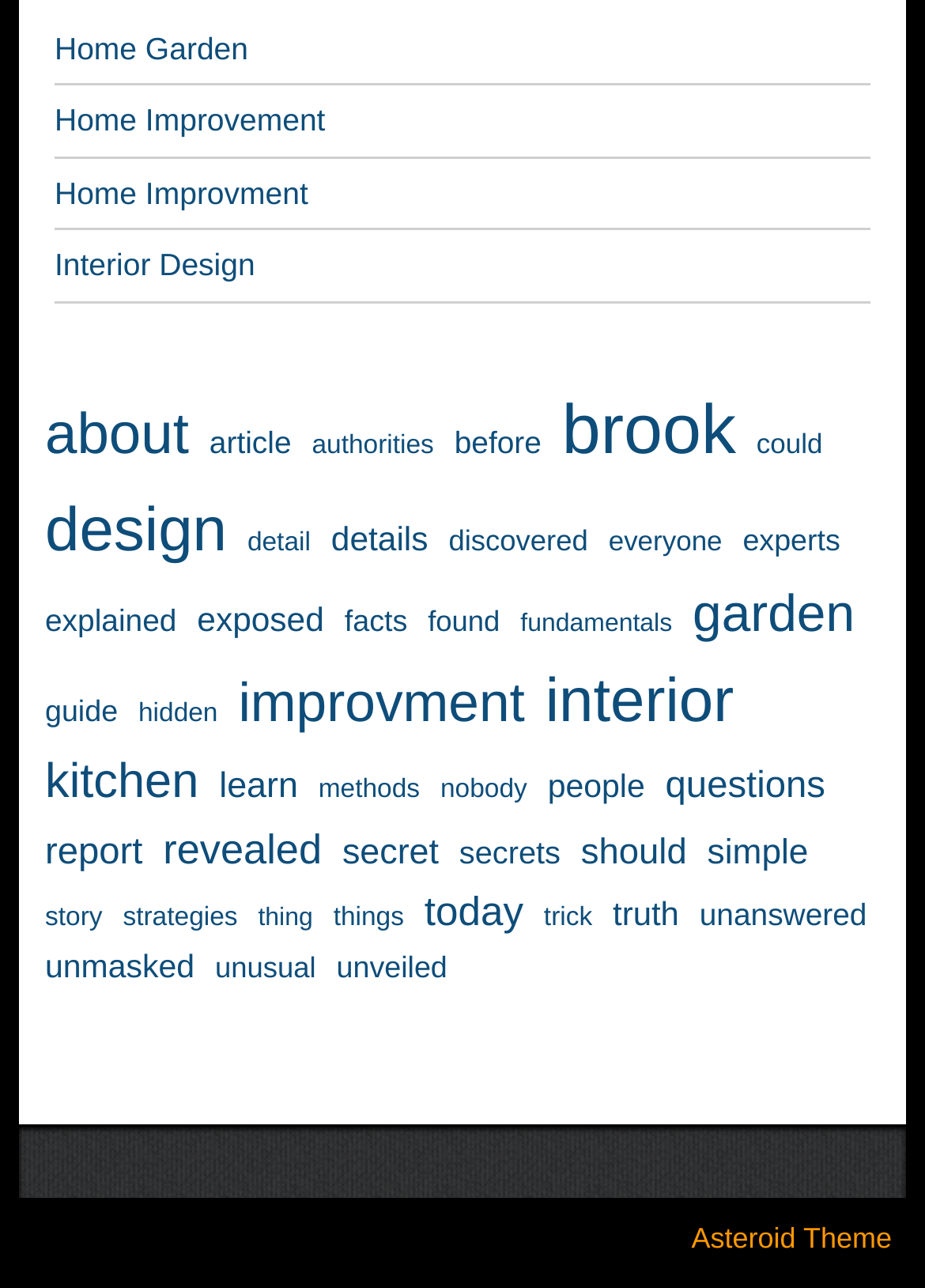Determine the bounding box coordinates of the clickable region to carry out the instruction: "Check about".

[0.049, 0.305, 0.204, 0.372]